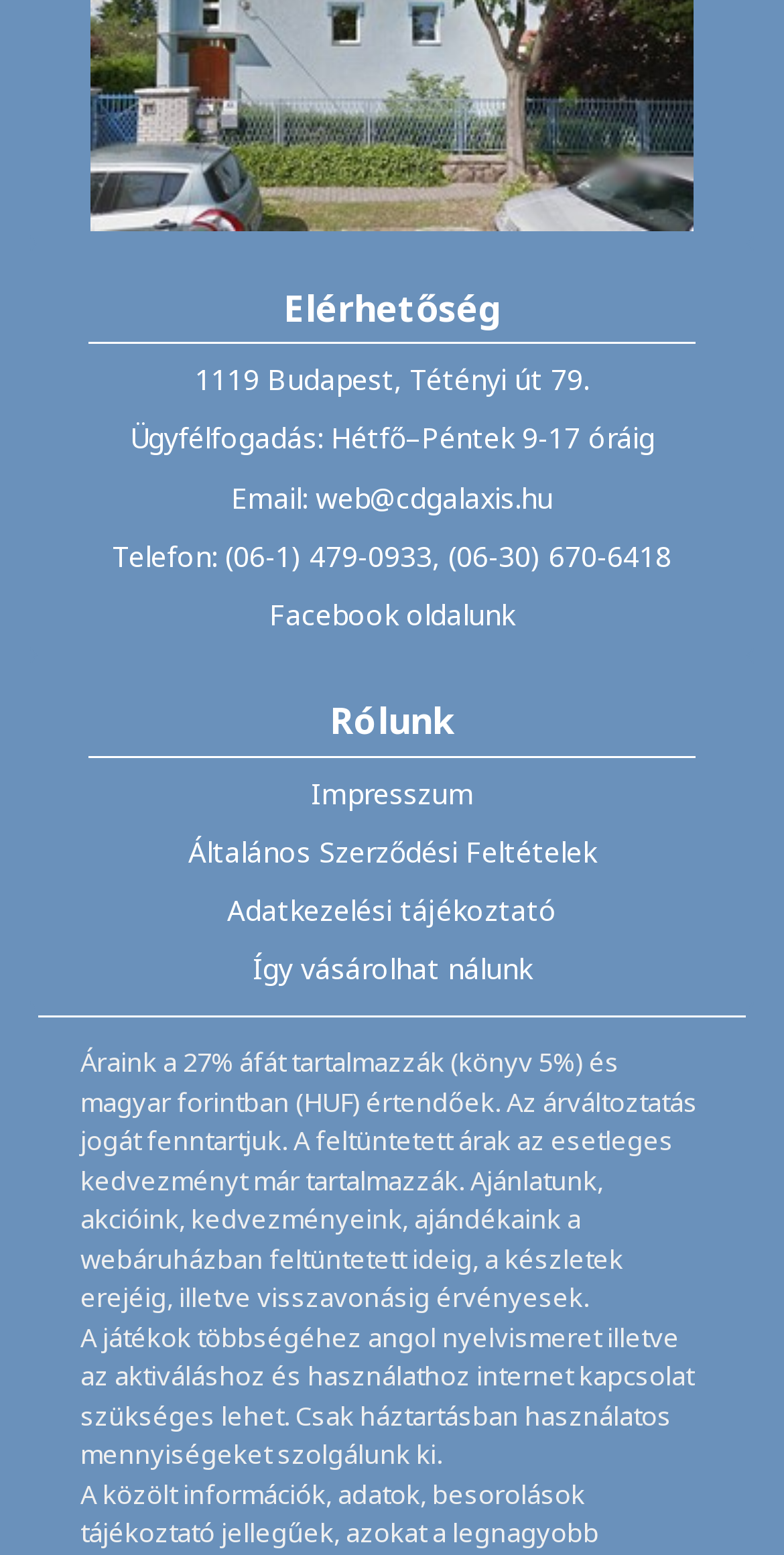Use one word or a short phrase to answer the question provided: 
What is the address of the company?

1119 Budapest, Tétényi út 79.